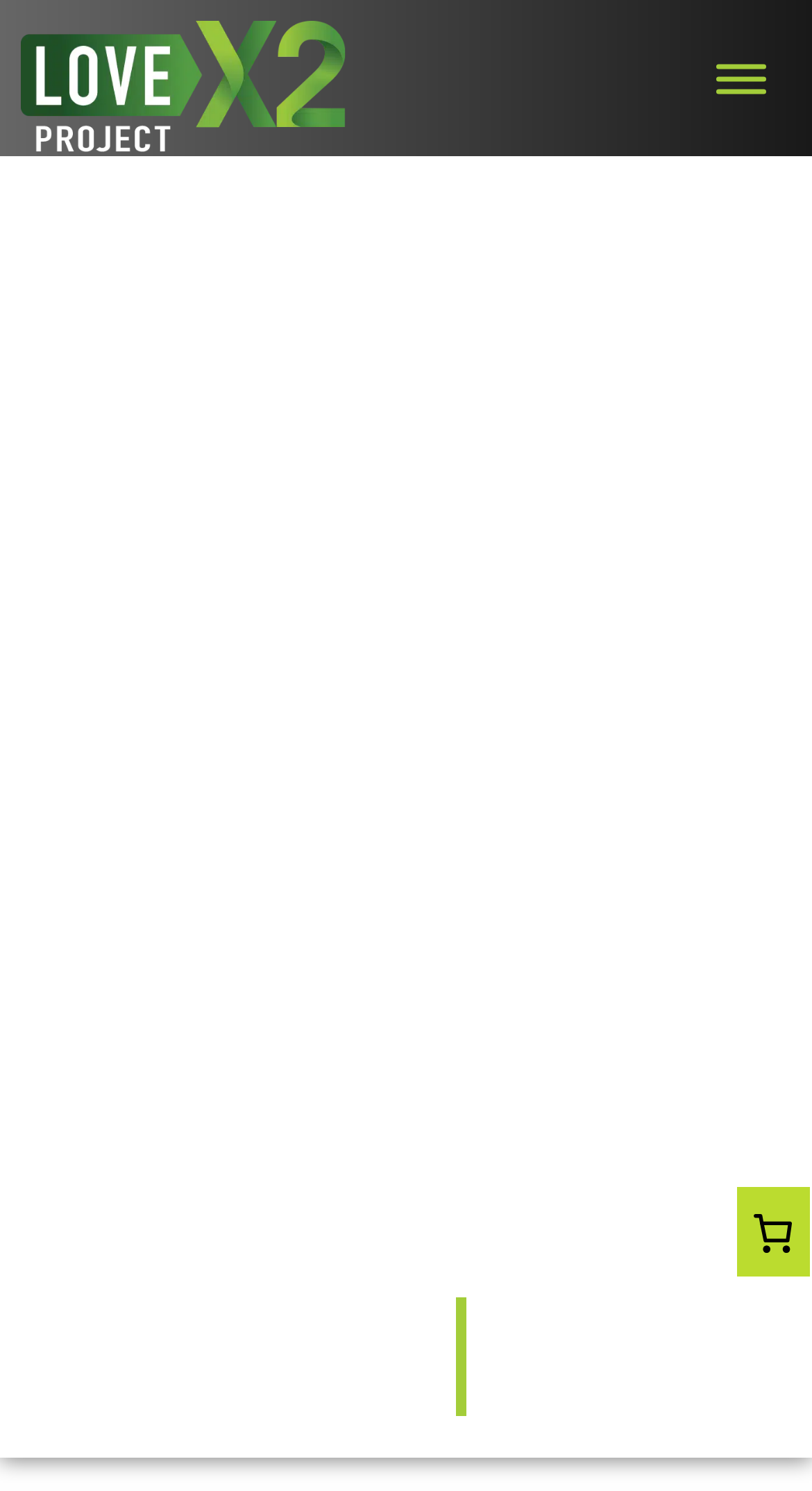Based on the element description "aria-label="Toggle Menu"", predict the bounding box coordinates of the UI element.

[0.883, 0.042, 0.944, 0.062]